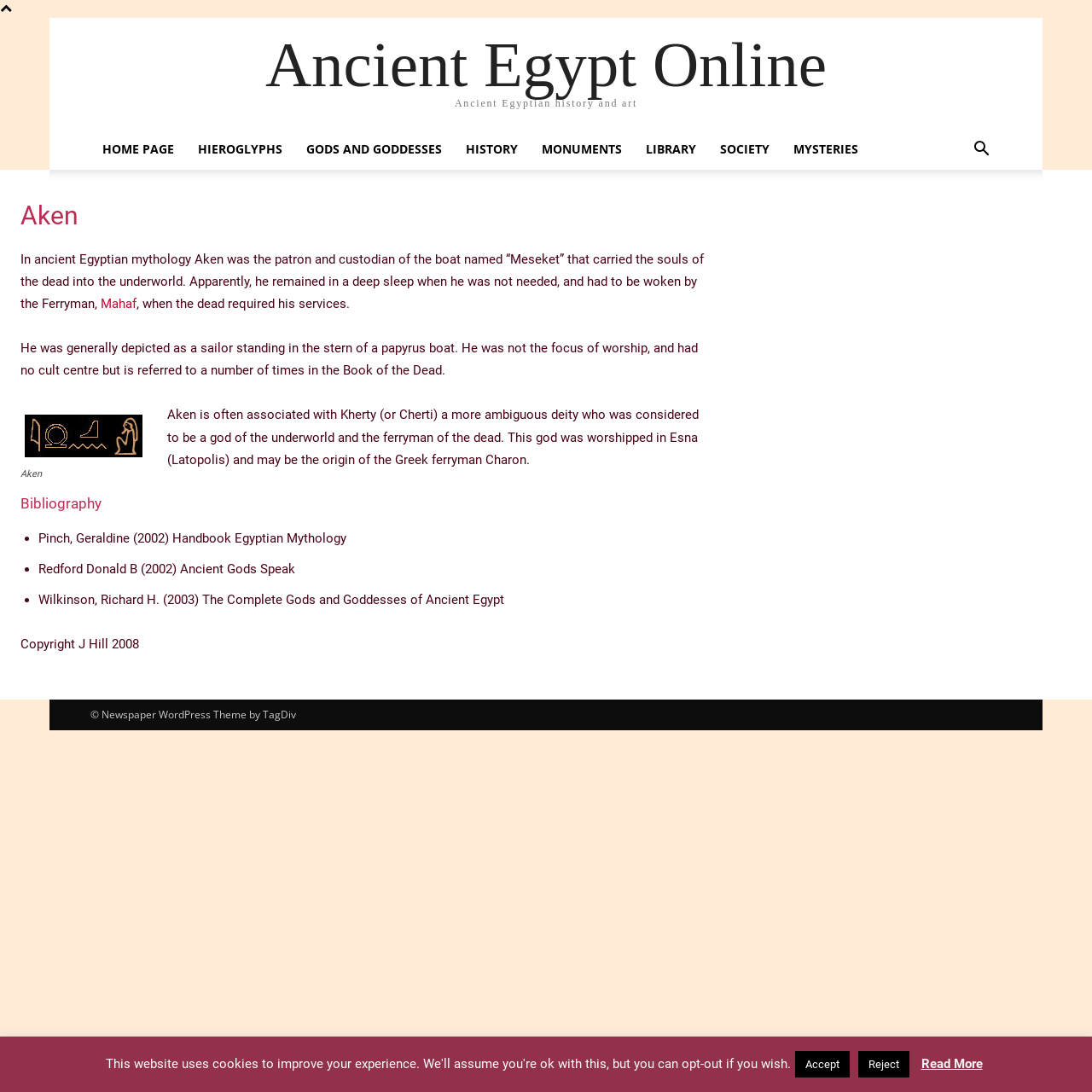Please identify the bounding box coordinates of the area I need to click to accomplish the following instruction: "search for something".

[0.88, 0.13, 0.917, 0.145]